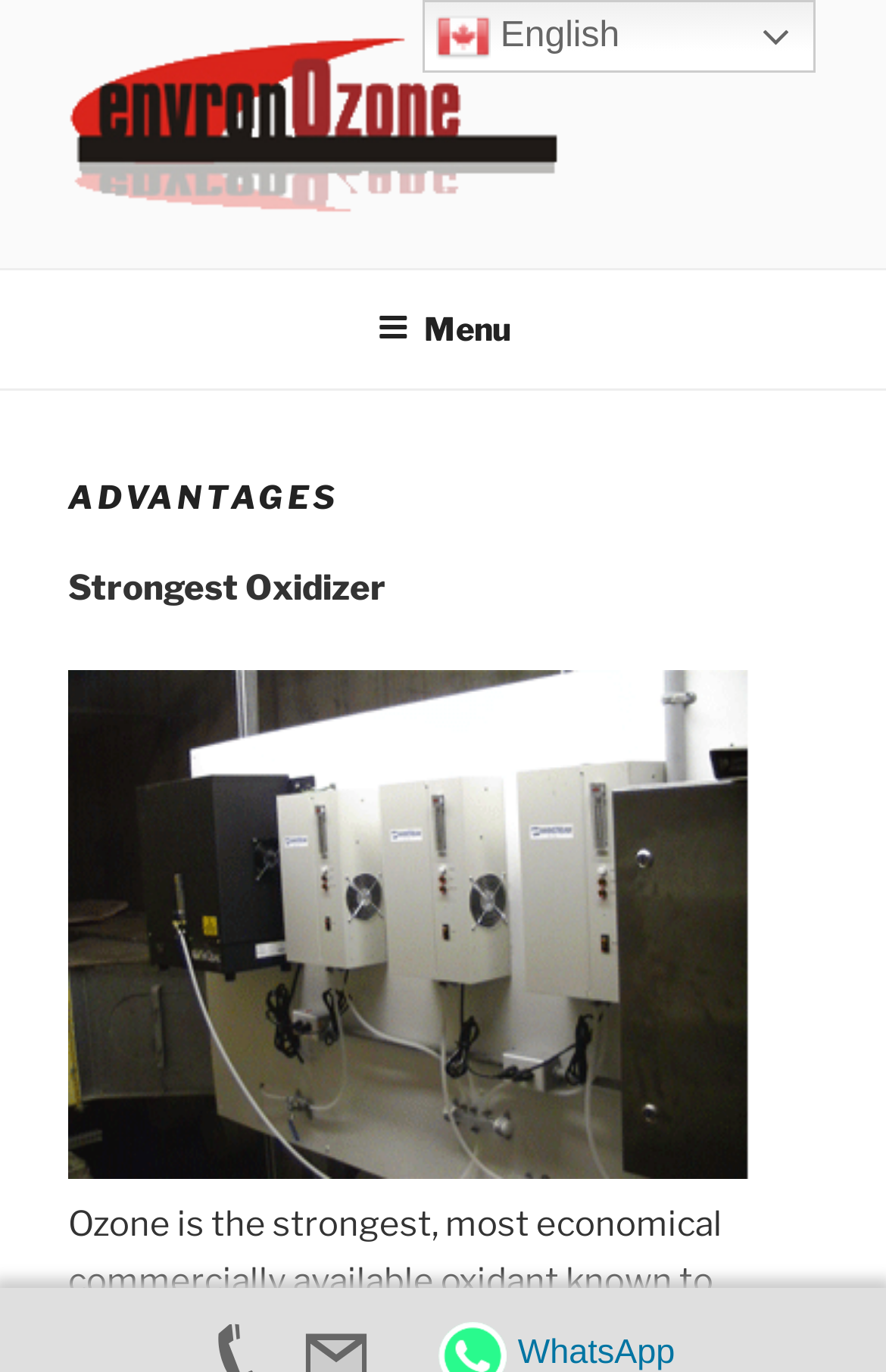Give a short answer using one word or phrase for the question:
How many menu items are there?

1